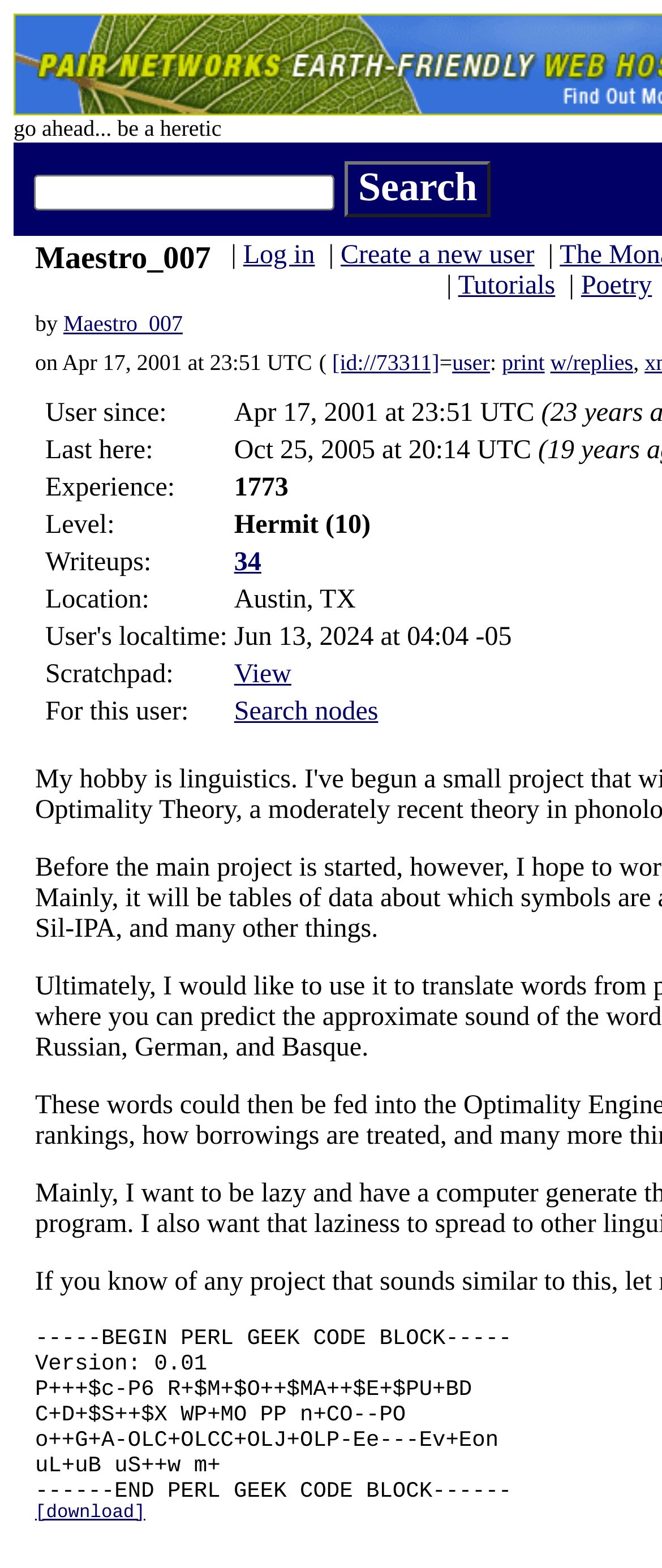Indicate the bounding box coordinates of the element that needs to be clicked to satisfy the following instruction: "View tutorials". The coordinates should be four float numbers between 0 and 1, i.e., [left, top, right, bottom].

[0.692, 0.173, 0.839, 0.192]